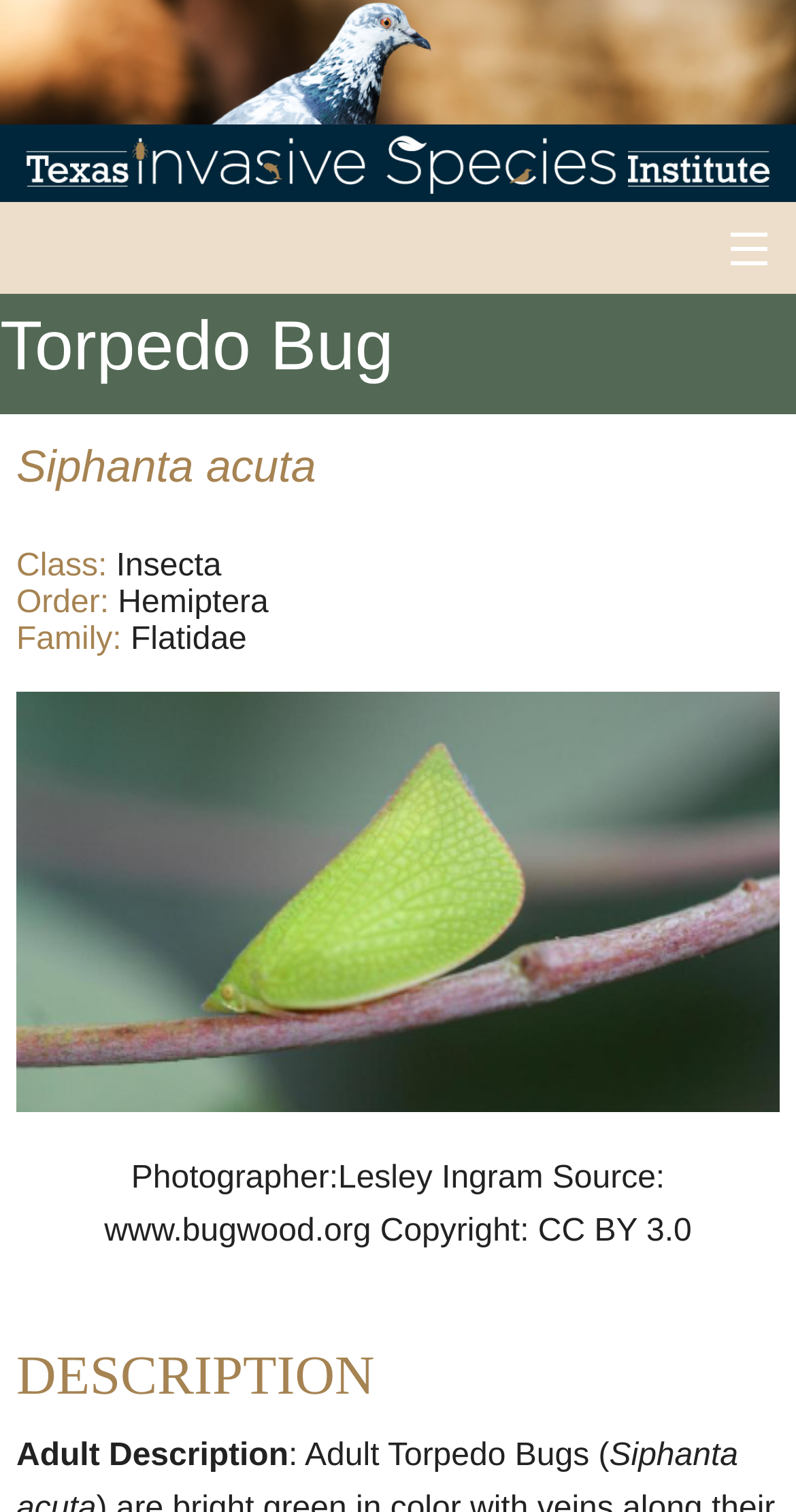Pinpoint the bounding box coordinates of the clickable element needed to complete the instruction: "Click the 'Home' link". The coordinates should be provided as four float numbers between 0 and 1: [left, top, right, bottom].

[0.24, 0.195, 0.76, 0.255]